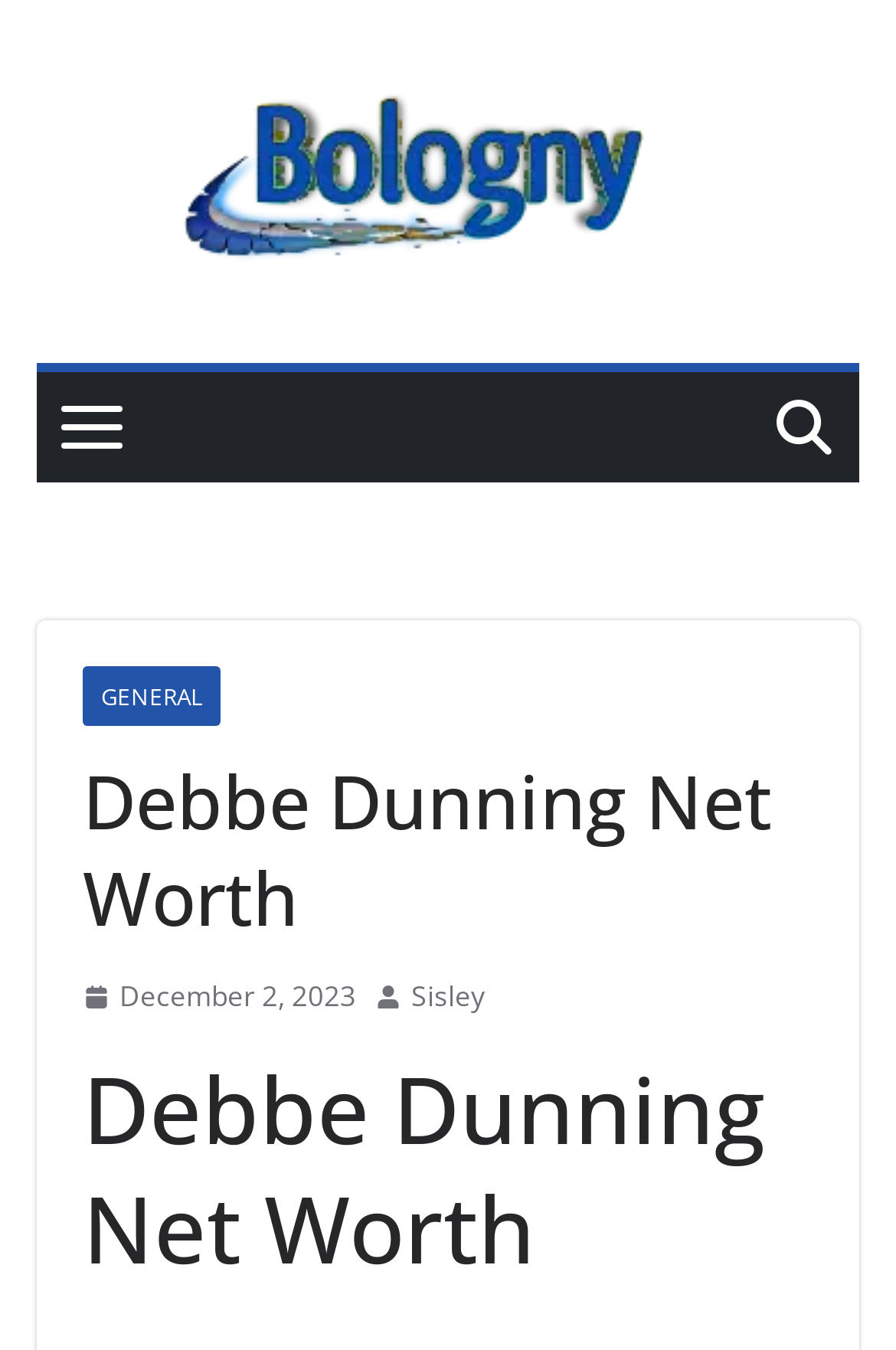Provide the bounding box coordinates of the HTML element described by the text: "Sisley". The coordinates should be in the format [left, top, right, bottom] with values between 0 and 1.

[0.459, 0.72, 0.541, 0.757]